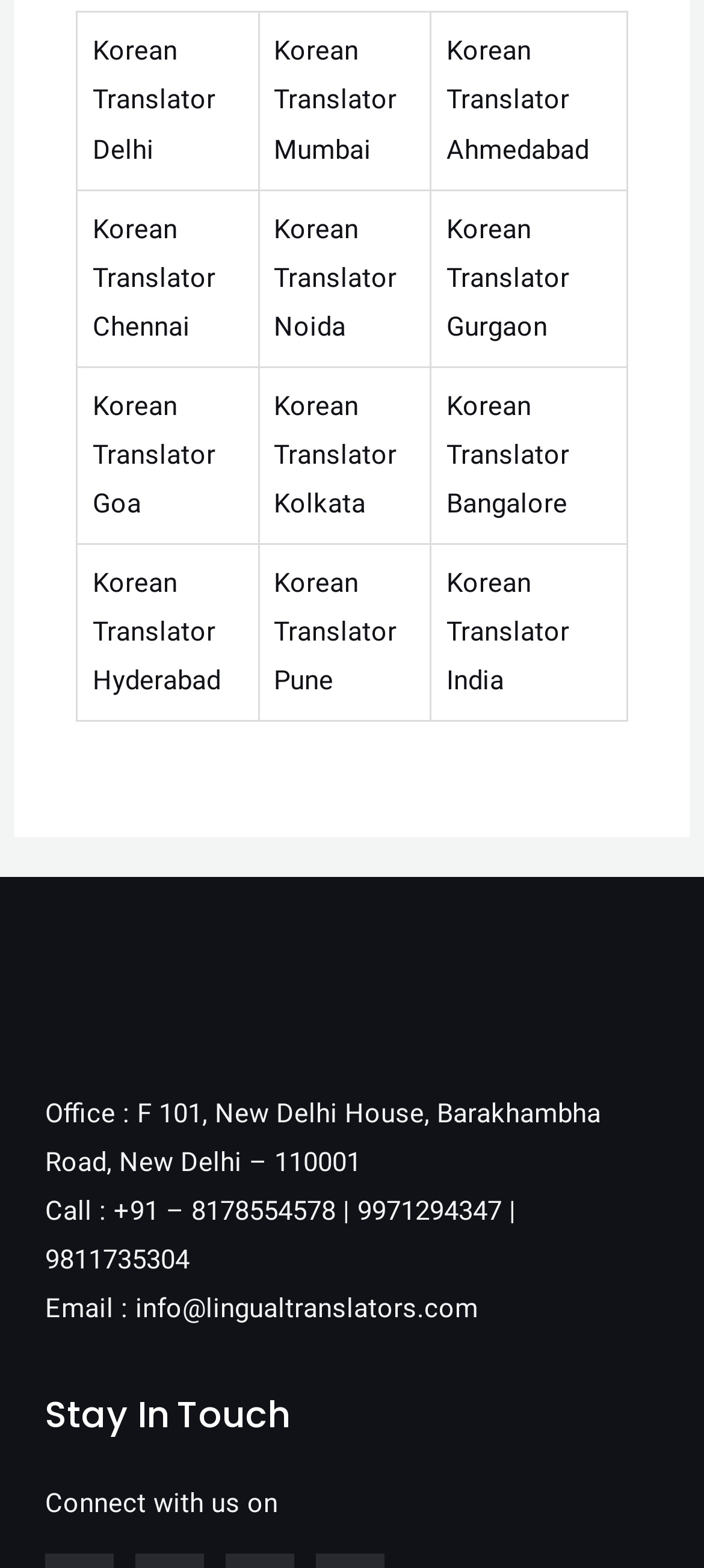Use the details in the image to answer the question thoroughly: 
How many contact methods are provided?

I counted the number of links in the footer section with text containing 'Call', 'Email', and an address, which are 3 contact methods.